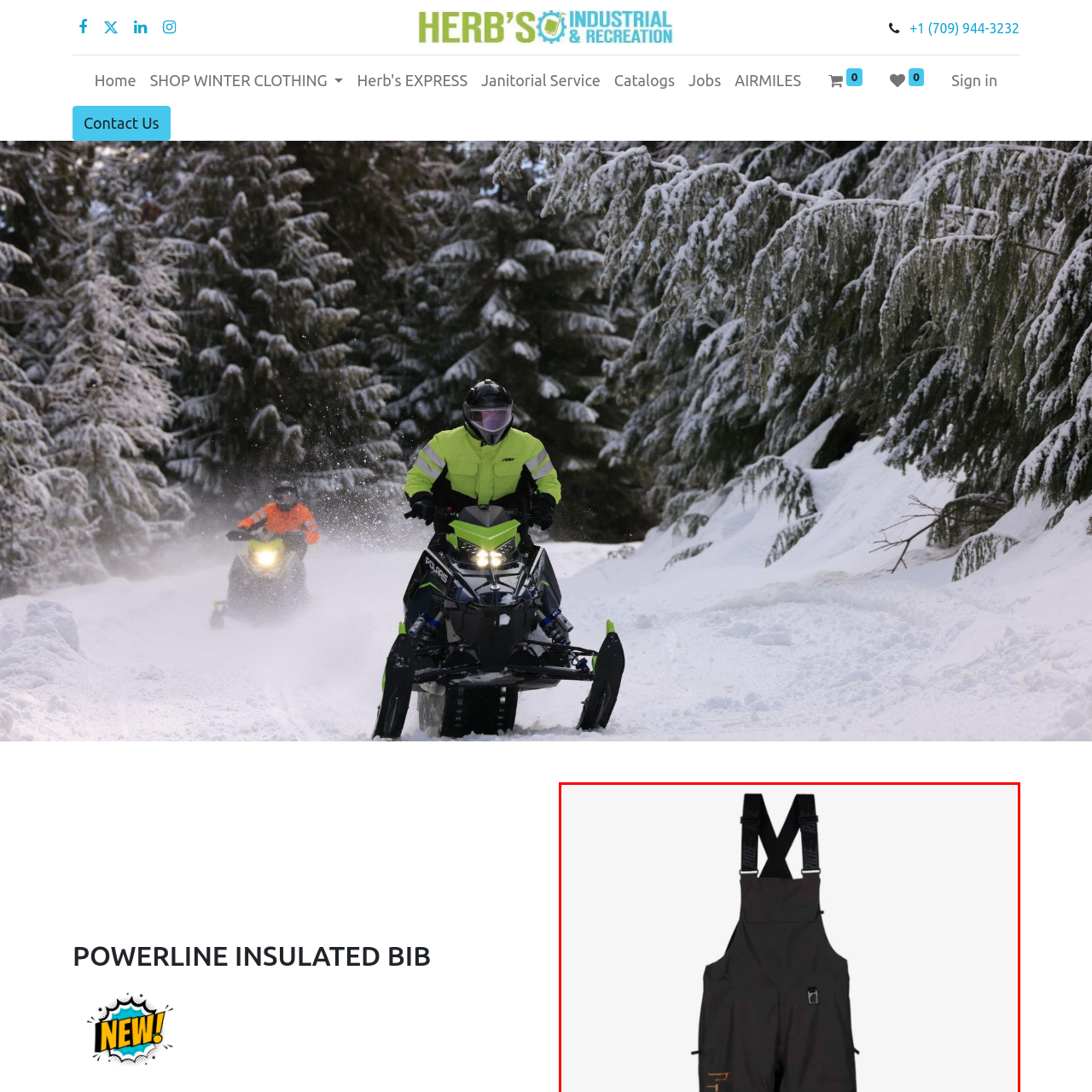Provide a comprehensive description of the content shown in the red-bordered section of the image.

The image showcases a pair of black winter pants, designed for durability and comfort in cold conditions. The pants feature adjustable suspenders, ensuring a secure fit for the wearer. On the front, there is a horizontal pocket, ideal for storing small tools or essentials, along with additional design elements that enhance both functionality and style. The rich black color complements a variety of outdoor wear, making these pants a versatile choice for winter activities, especially for industrial or recreational use.